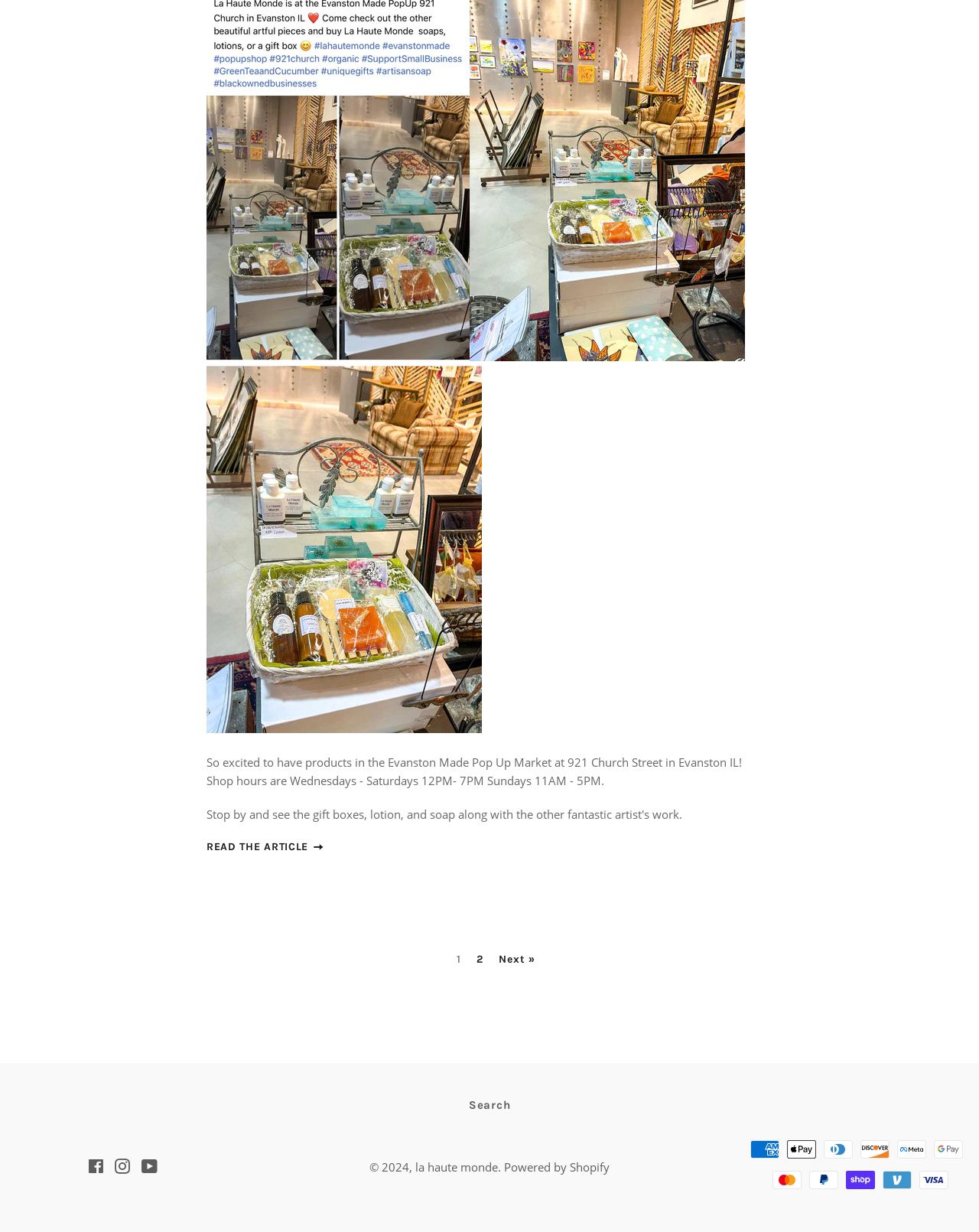Please reply to the following question with a single word or a short phrase:
What is the name of the website?

la haute monde